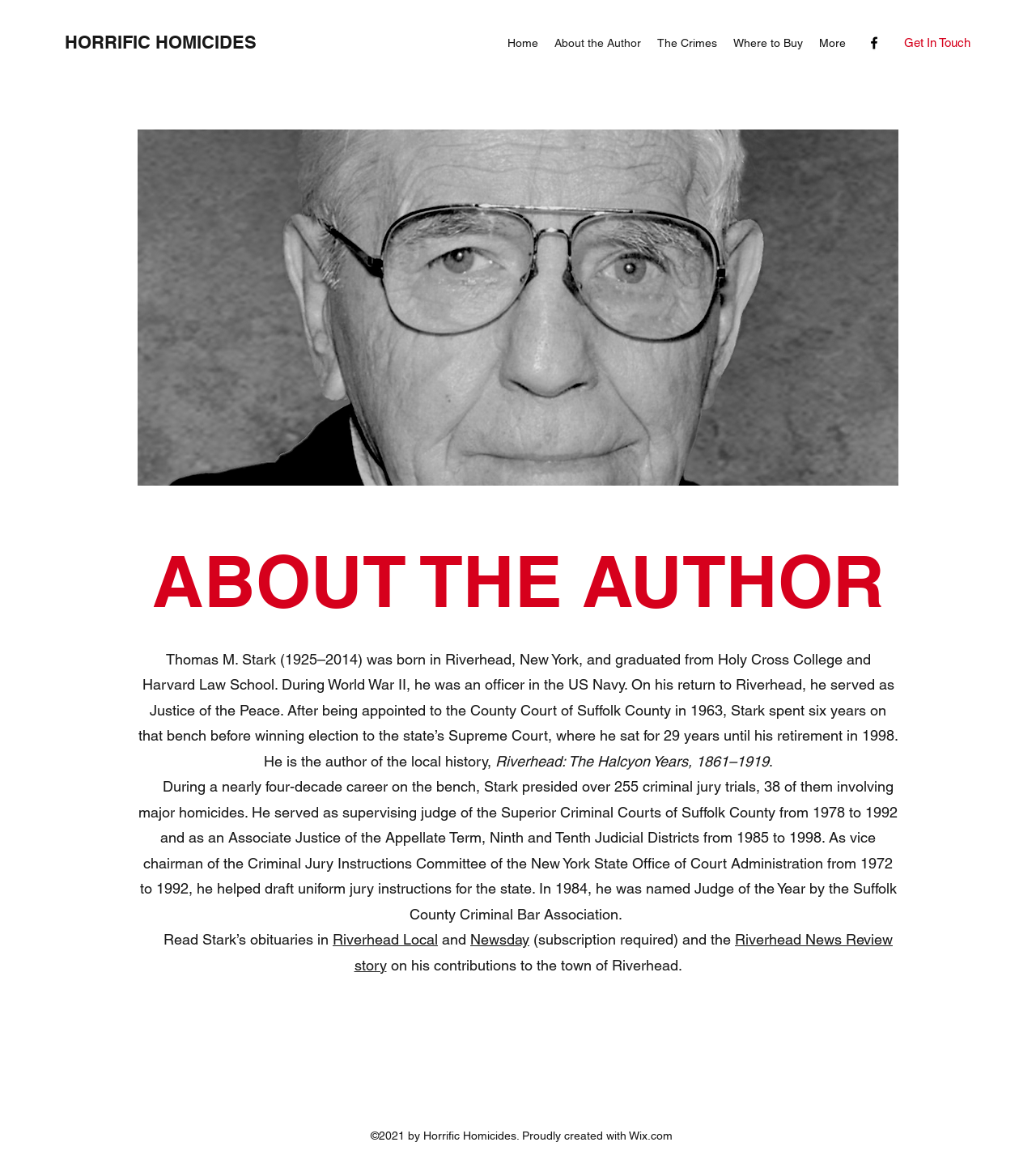Extract the top-level heading from the webpage and provide its text.

ABOUT THE AUTHOR